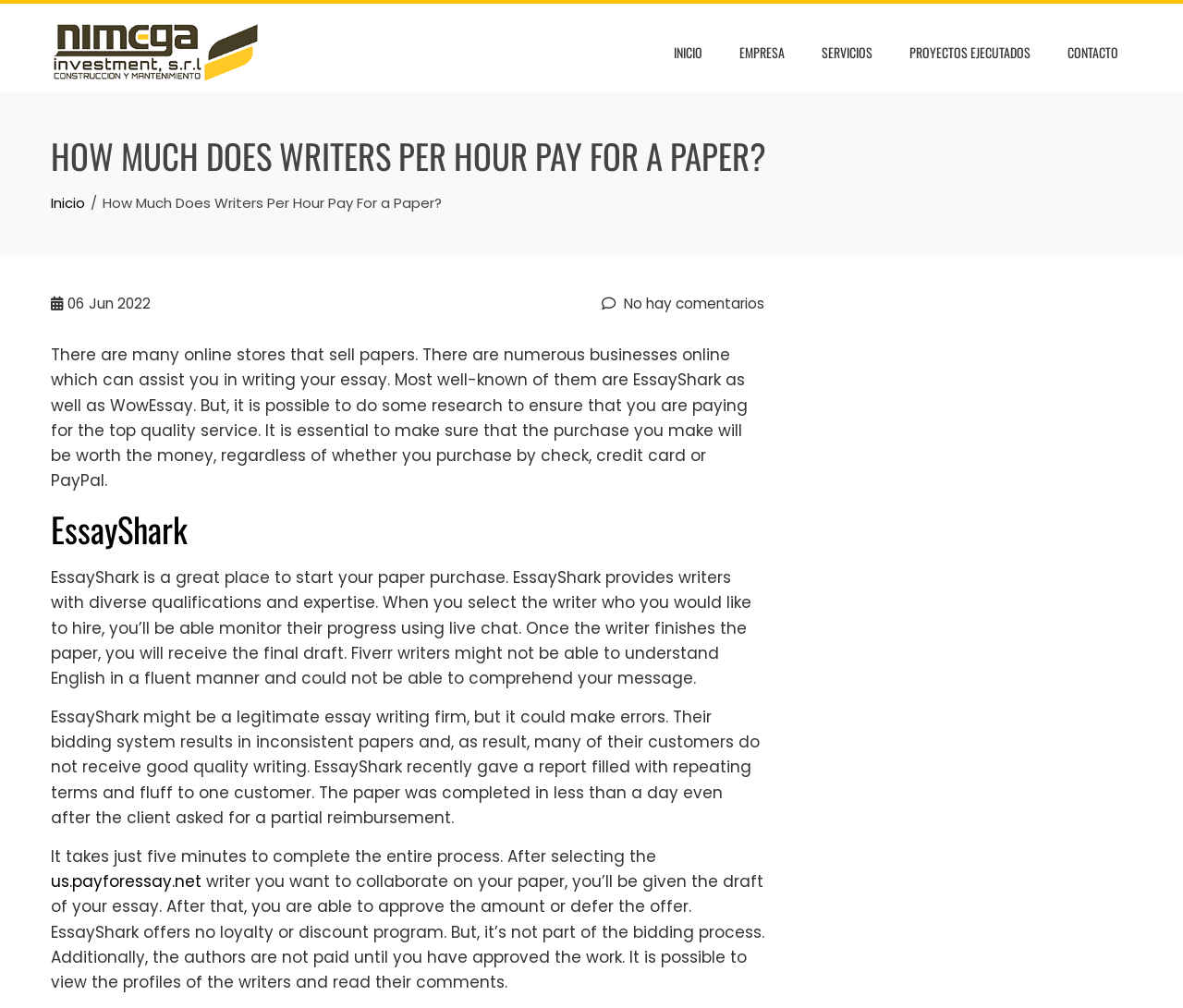Generate an in-depth caption that captures all aspects of the webpage.

The webpage is about discussing the payment for a paper on Writers Per Hour, specifically focusing on the services provided by EssayShark. At the top left corner, there is a logo of Nimega Investment, accompanied by a link to the company's website. Below the logo, there is a heading that repeats the title of the webpage.

On the top right corner, there is a navigation menu with links to different sections of the website, including INICIO, EMPRESA, SERVICIOS, PROYECTOS EJECUTADOS, and CONTACTO.

The main content of the webpage is divided into several sections. The first section provides an introduction to the topic, discussing the availability of online stores that sell papers and the importance of ensuring the quality of the service. Below this section, there is a link that indicates there are no comments on the article.

The next section is dedicated to EssayShark, a popular online essay writing service. The section provides a detailed description of how EssayShark works, including the process of selecting a writer, monitoring their progress, and receiving the final draft. However, it also highlights some potential drawbacks of using EssayShark, such as inconsistent paper quality and errors.

Throughout the webpage, there are several paragraphs of text that provide more information about EssayShark, including its bidding system, payment process, and writer profiles. There is also a link to another website, us.payforessay.net, which is mentioned as an alternative to EssayShark. Overall, the webpage provides a detailed review of EssayShark's services and its pros and cons.